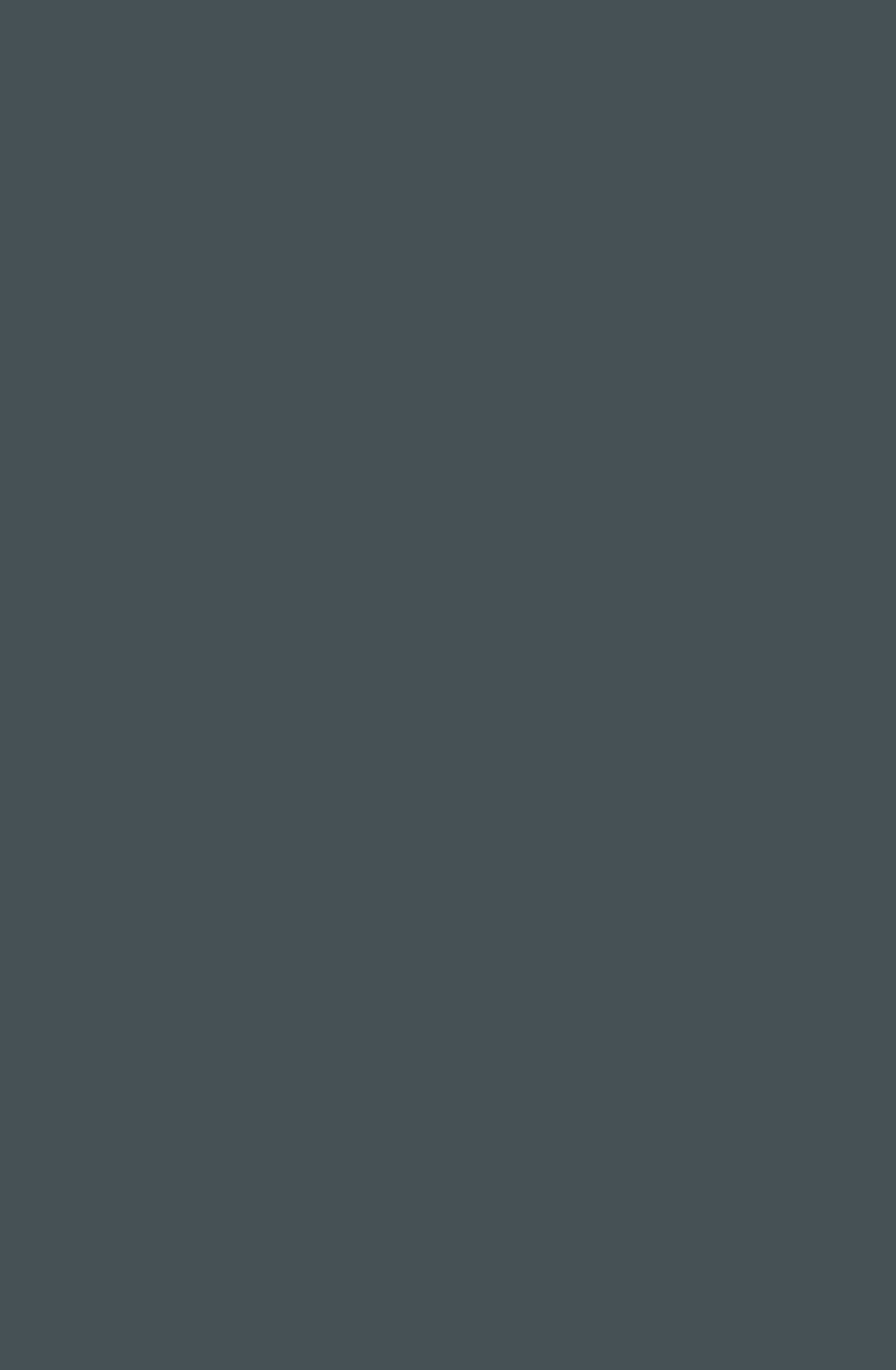Please identify the bounding box coordinates of the clickable area that will fulfill the following instruction: "Learn about the company". The coordinates should be in the format of four float numbers between 0 and 1, i.e., [left, top, right, bottom].

[0.051, 0.208, 0.449, 0.273]